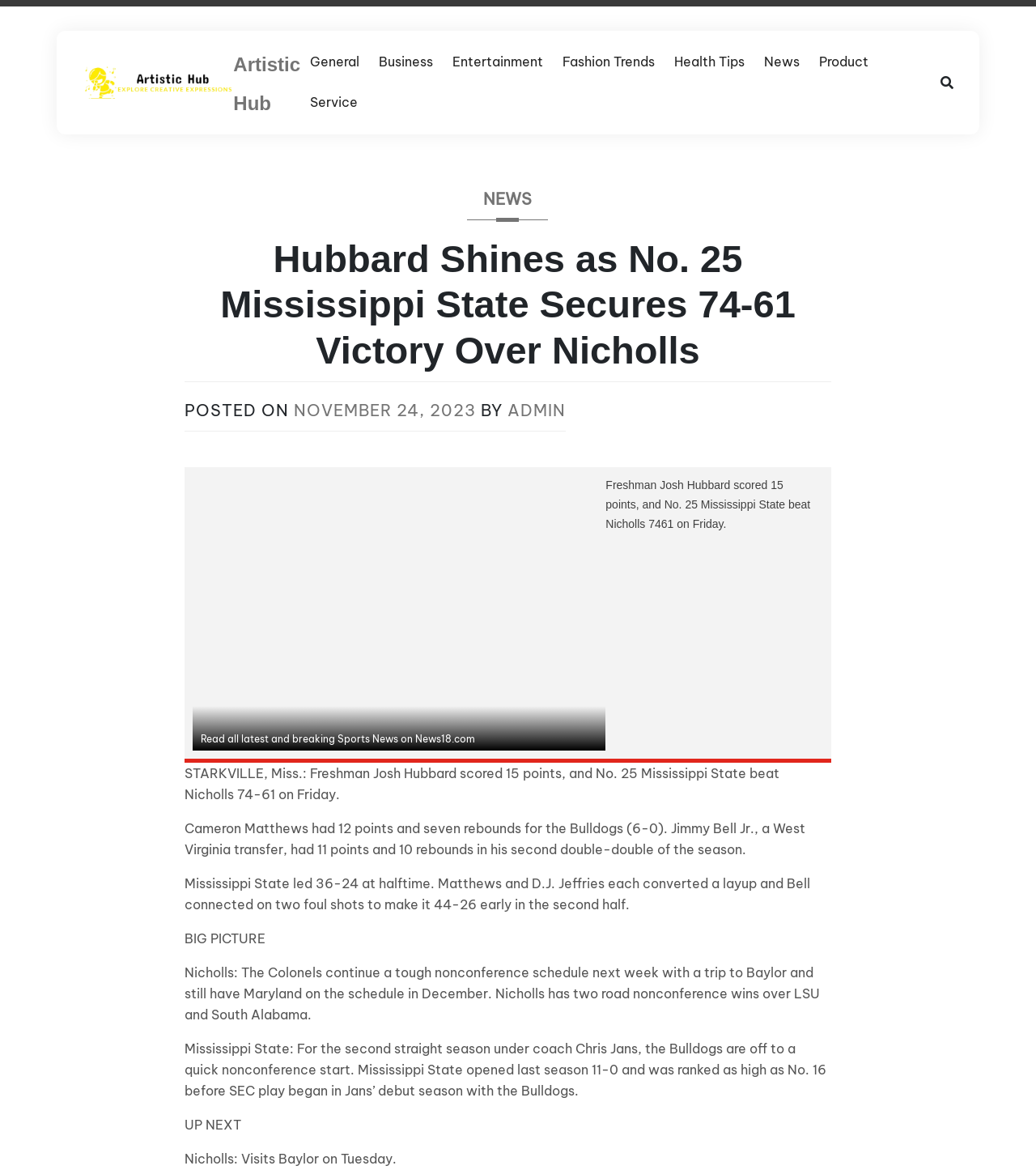Provide the bounding box coordinates of the HTML element described by the text: "Business". The coordinates should be in the format [left, top, right, bottom] with values between 0 and 1.

[0.356, 0.036, 0.427, 0.071]